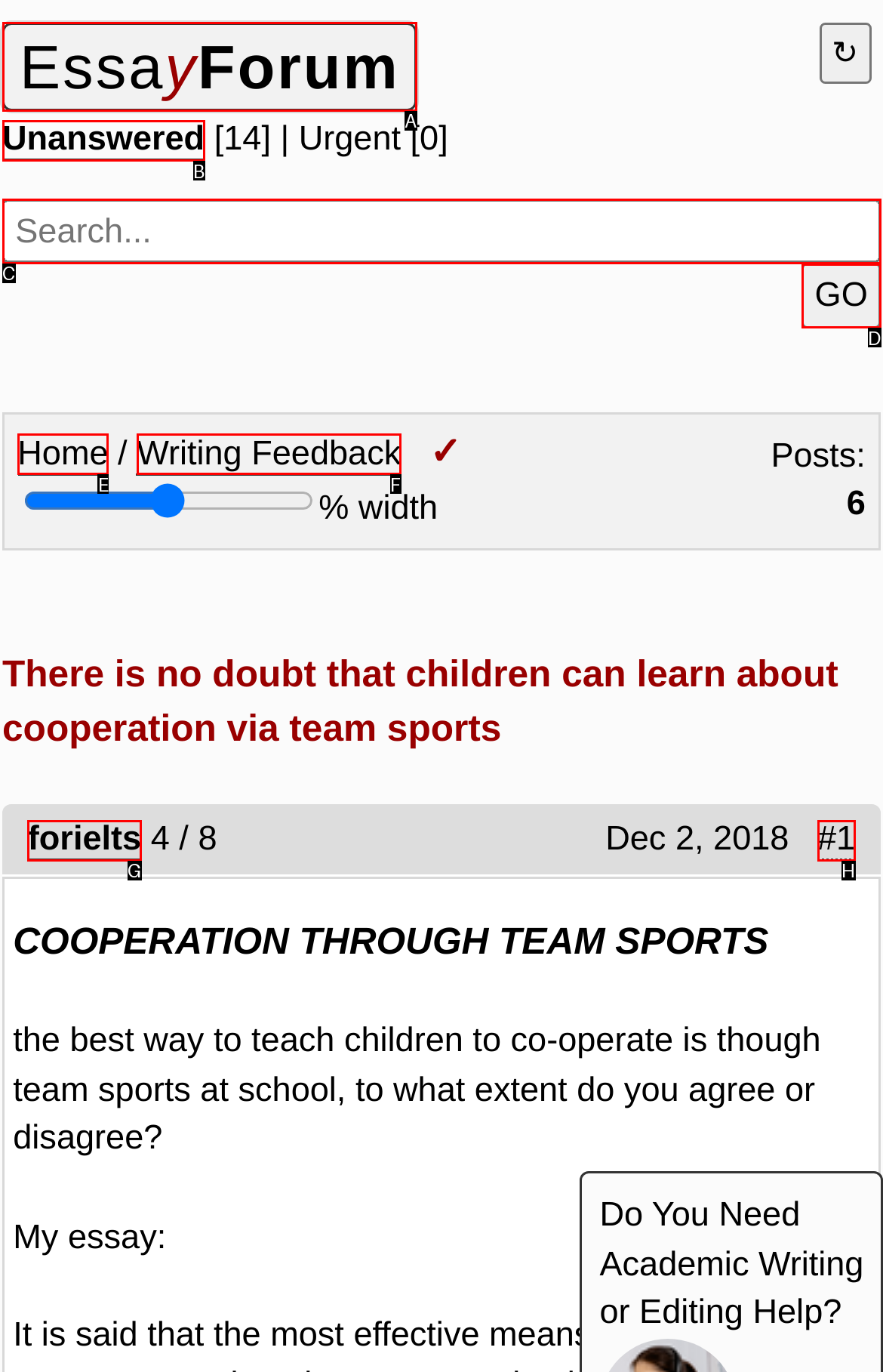Identify the letter of the UI element I need to click to carry out the following instruction: Share via Facebook

None